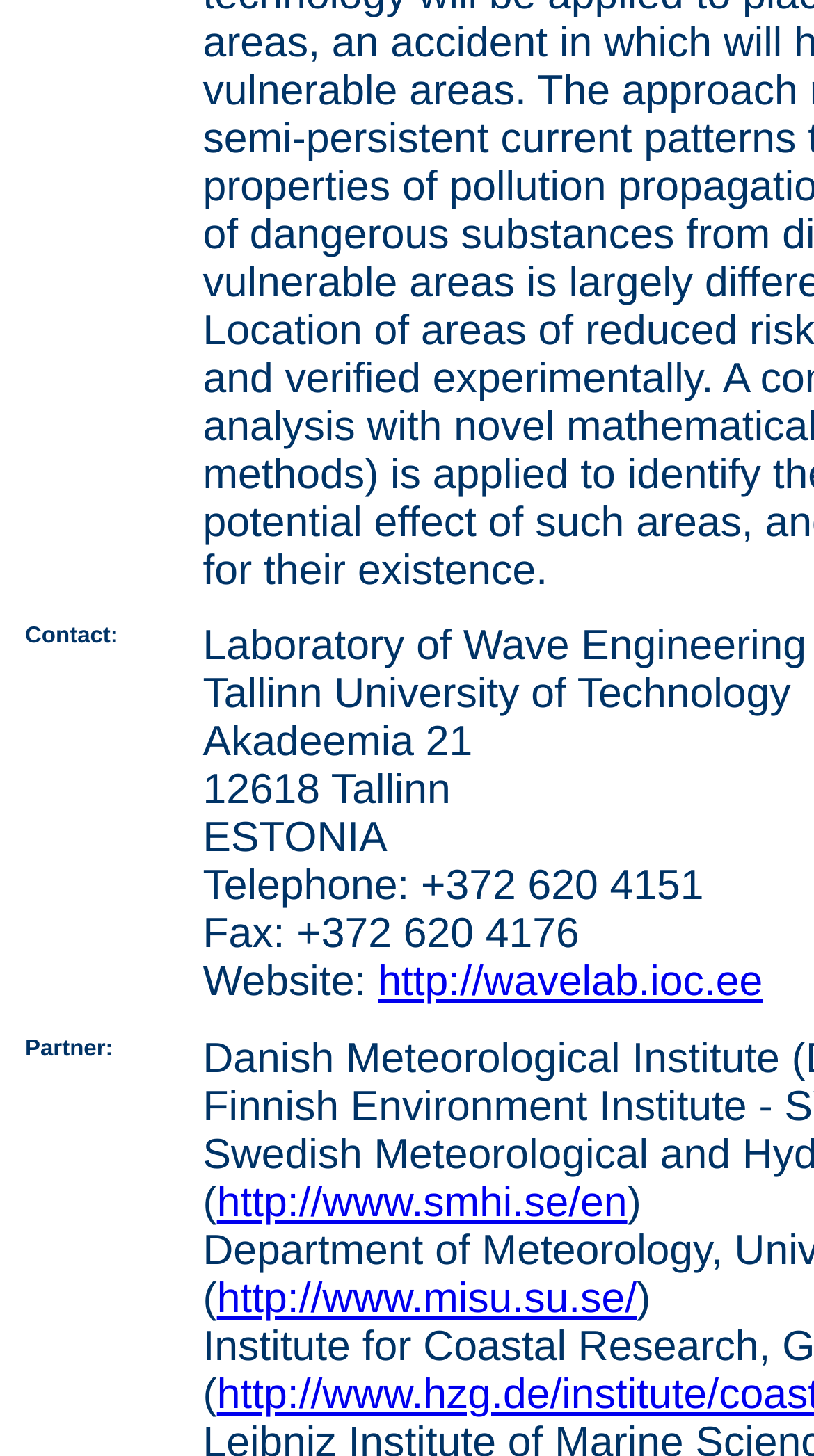Given the element description, predict the bounding box coordinates in the format (top-left x, top-left y, bottom-right x, bottom-right y). Make sure all values are between 0 and 1. Here is the element description: http://www.misu.su.se/

[0.266, 0.877, 0.782, 0.908]